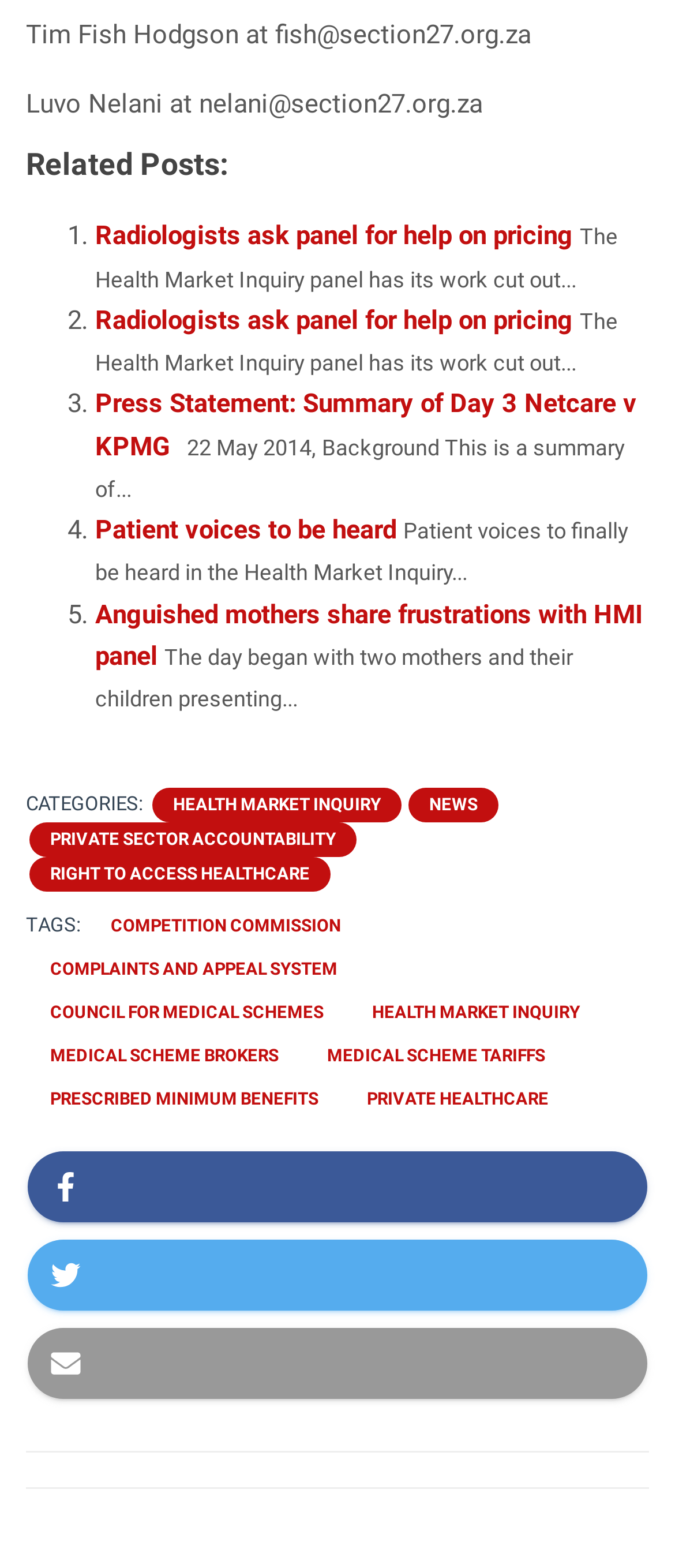Indicate the bounding box coordinates of the element that must be clicked to execute the instruction: "Read 'Anguished mothers share frustrations with HMI panel'". The coordinates should be given as four float numbers between 0 and 1, i.e., [left, top, right, bottom].

[0.141, 0.382, 0.951, 0.428]